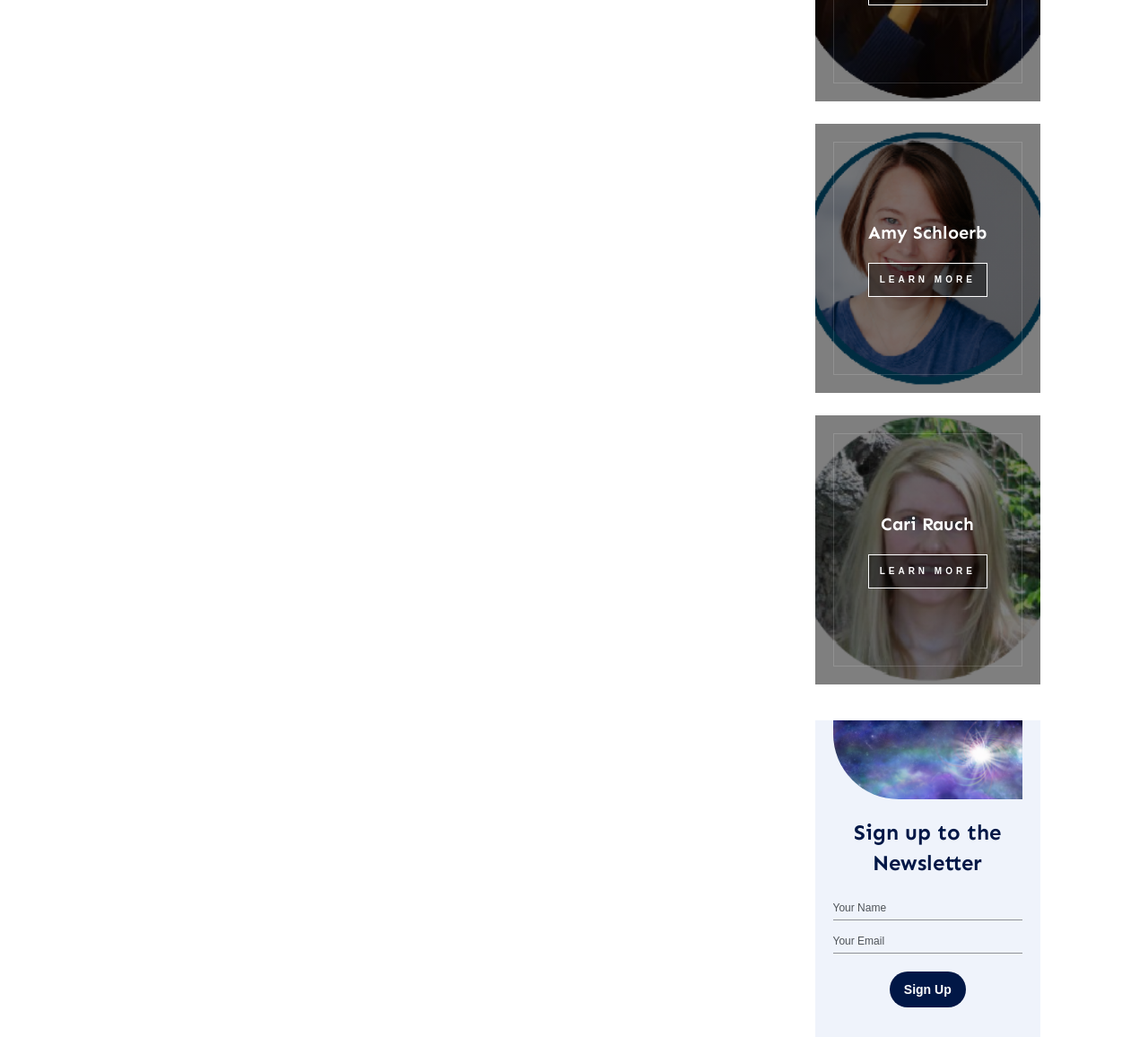Determine the bounding box coordinates of the clickable area required to perform the following instruction: "Click on Amy Schloerb's profile". The coordinates should be represented as four float numbers between 0 and 1: [left, top, right, bottom].

[0.756, 0.214, 0.86, 0.235]